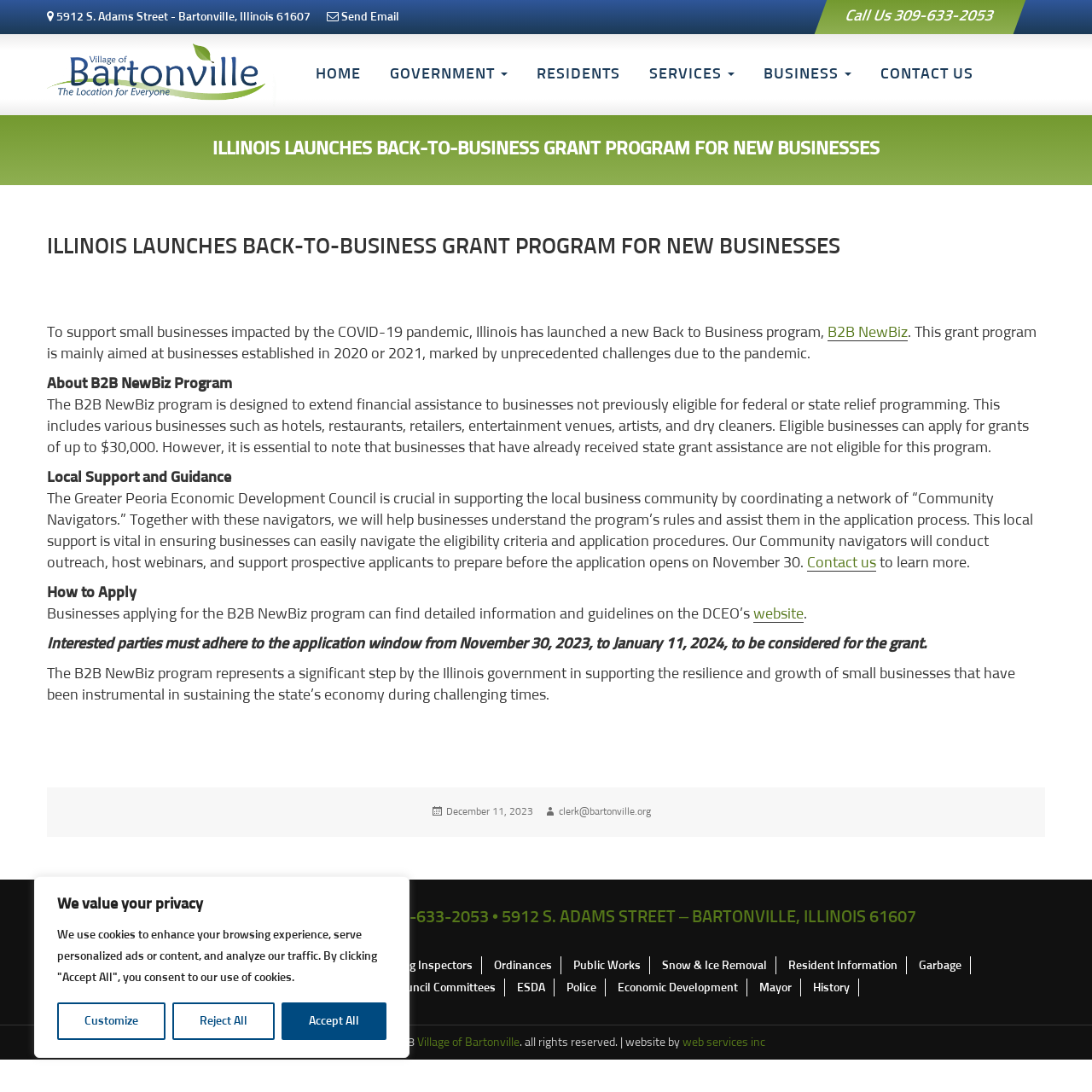Please find the bounding box coordinates of the element that needs to be clicked to perform the following instruction: "Click the 'HOME' link". The bounding box coordinates should be four float numbers between 0 and 1, represented as [left, top, right, bottom].

[0.277, 0.031, 0.342, 0.106]